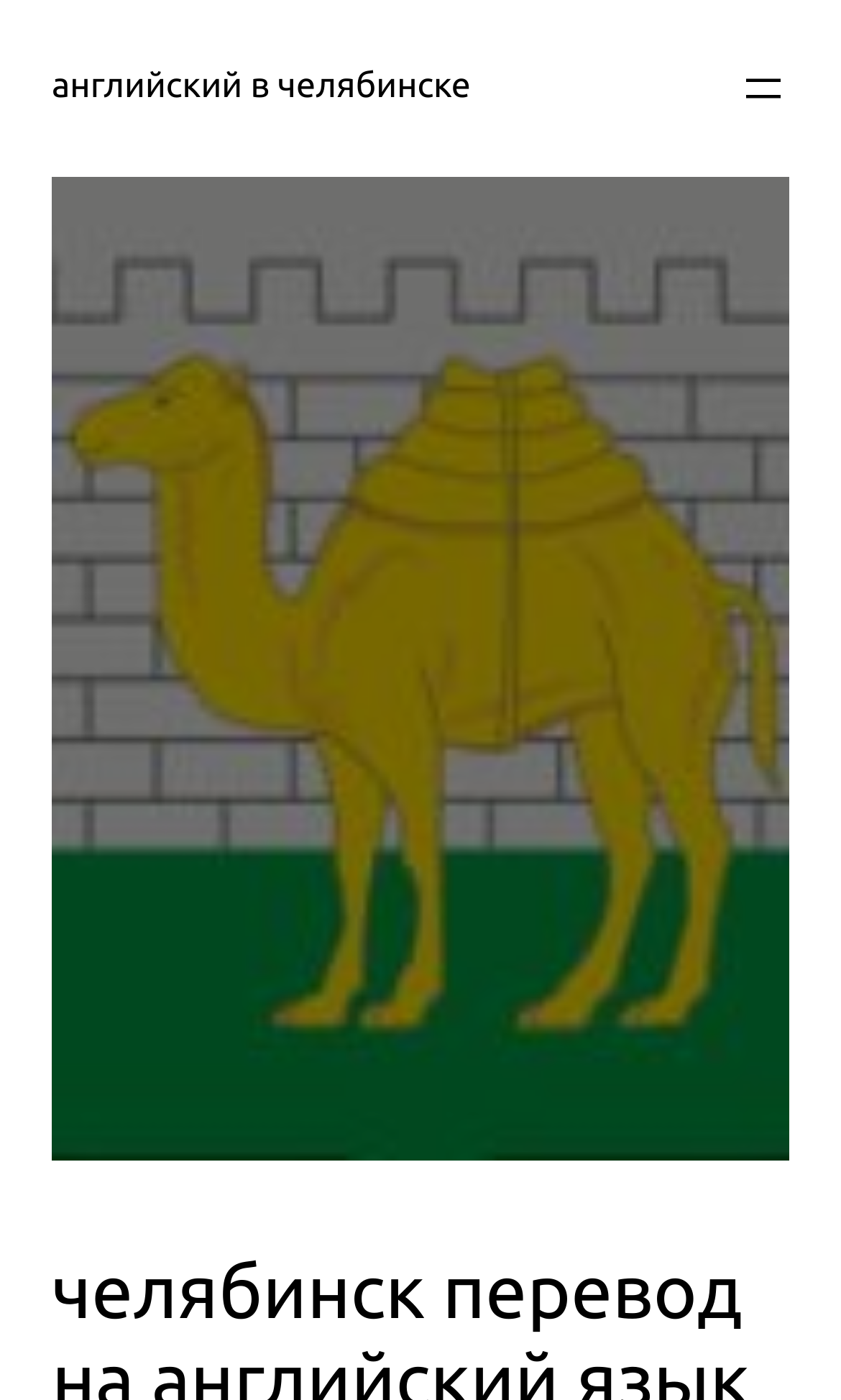Using the provided element description: "aria-label="Открыть меню"", determine the bounding box coordinates of the corresponding UI element in the screenshot.

[0.877, 0.044, 0.938, 0.081]